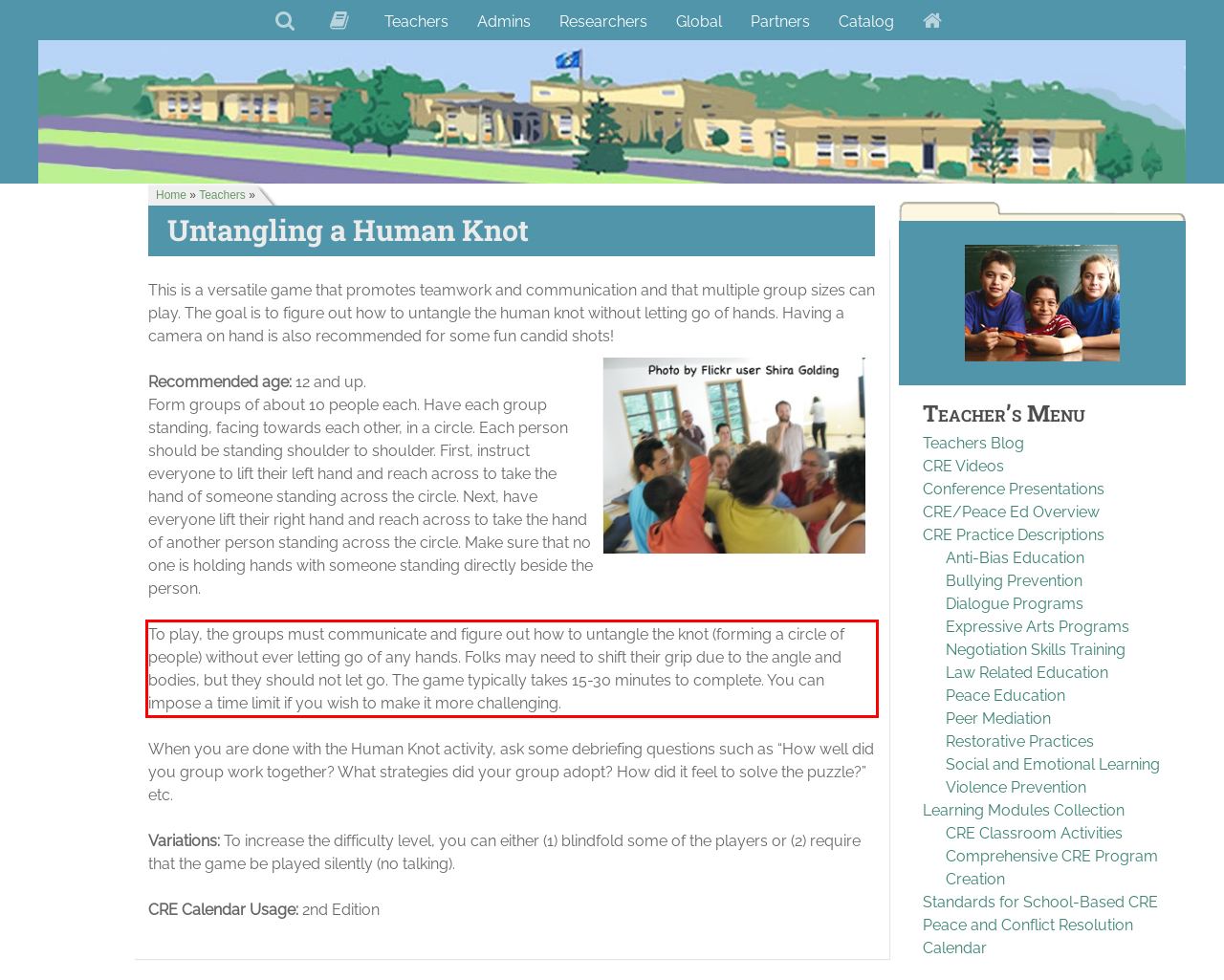You are provided with a screenshot of a webpage that includes a red bounding box. Extract and generate the text content found within the red bounding box.

To play, the groups must communicate and figure out how to untangle the knot (forming a circle of people) without ever letting go of any hands. Folks may need to shift their grip due to the angle and bodies, but they should not let go. The game typically takes 15-30 minutes to complete. You can impose a time limit if you wish to make it more challenging.